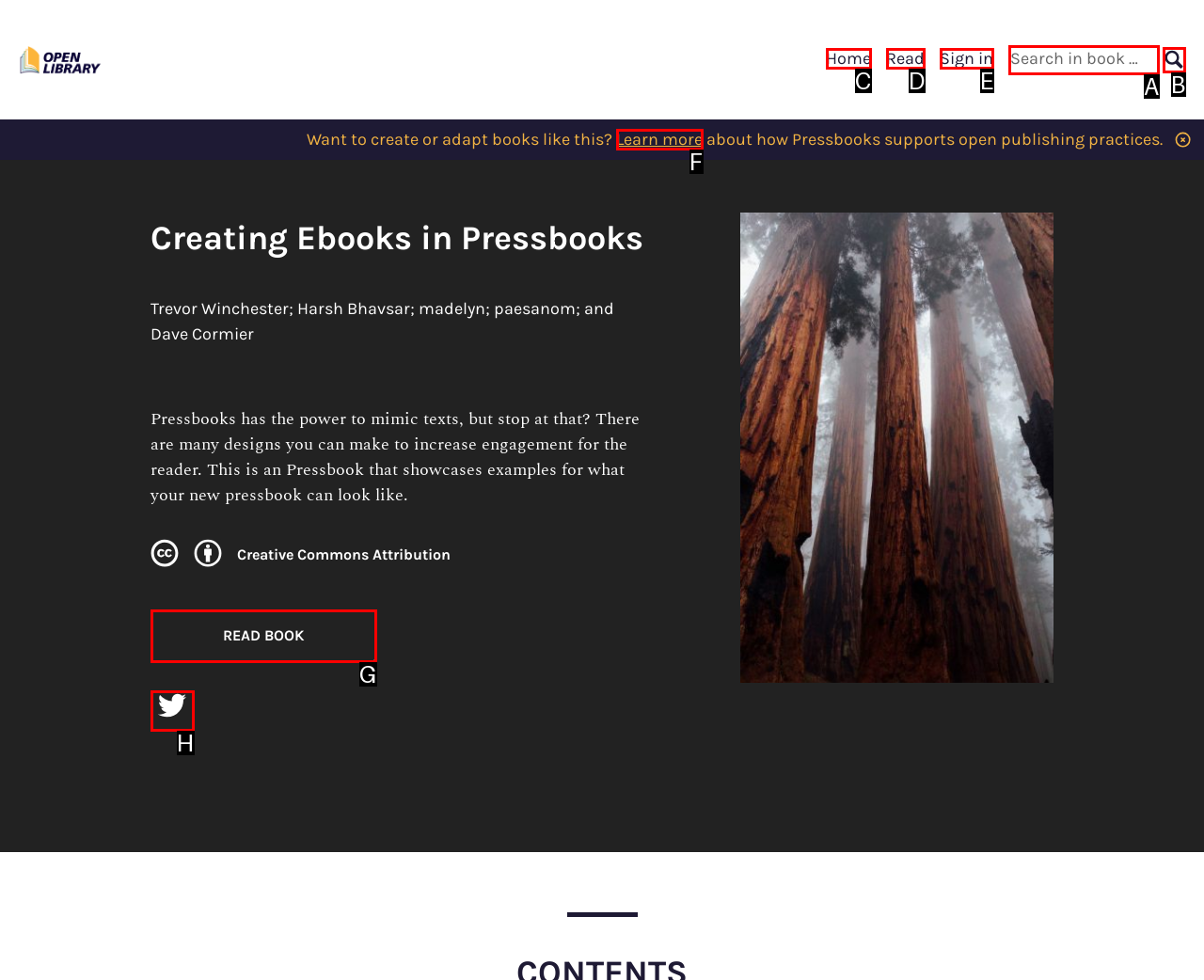Determine which option matches the element description: Search
Answer using the letter of the correct option.

B